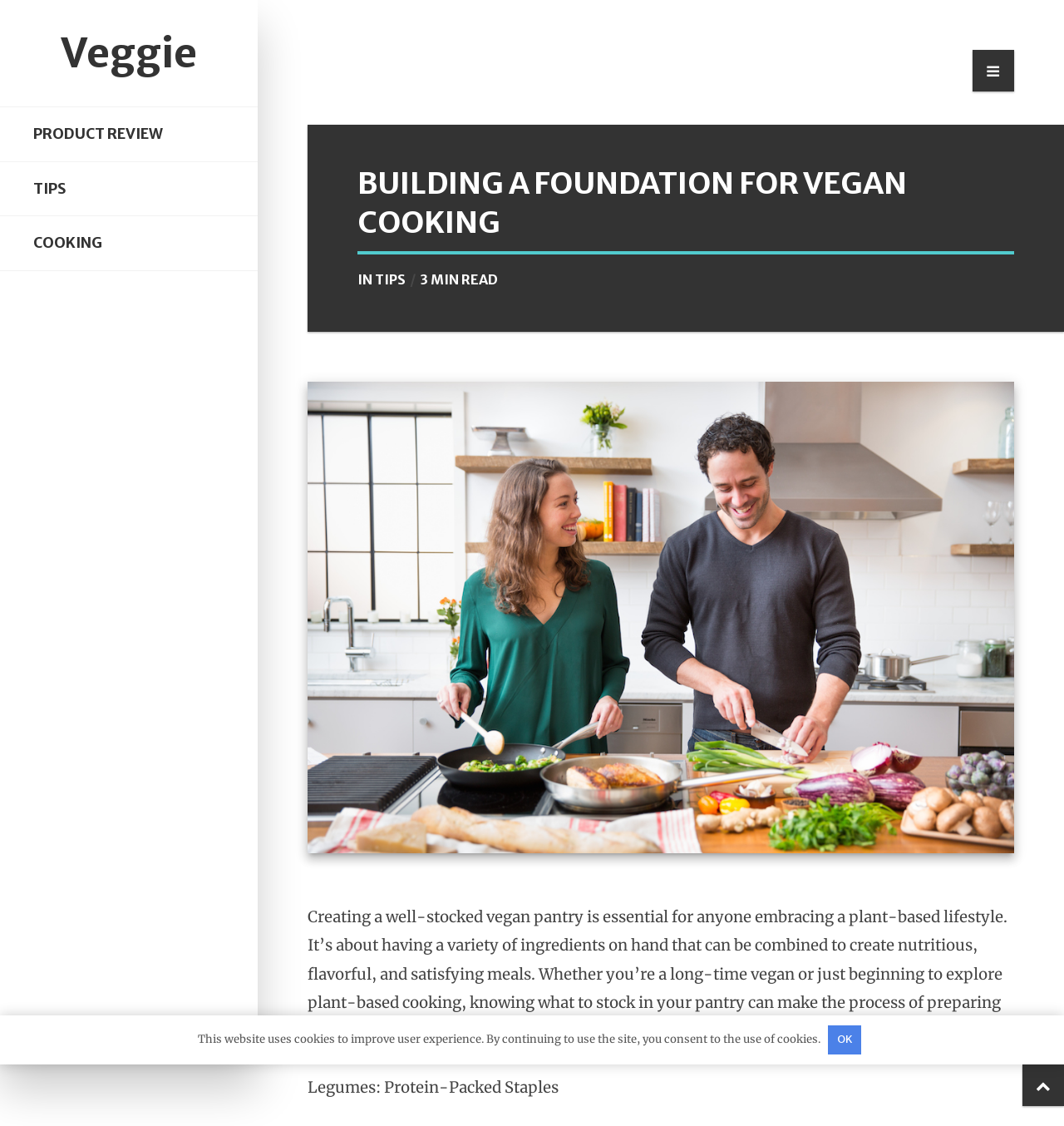How many links are there in the top navigation menu?
Answer with a single word or phrase by referring to the visual content.

4